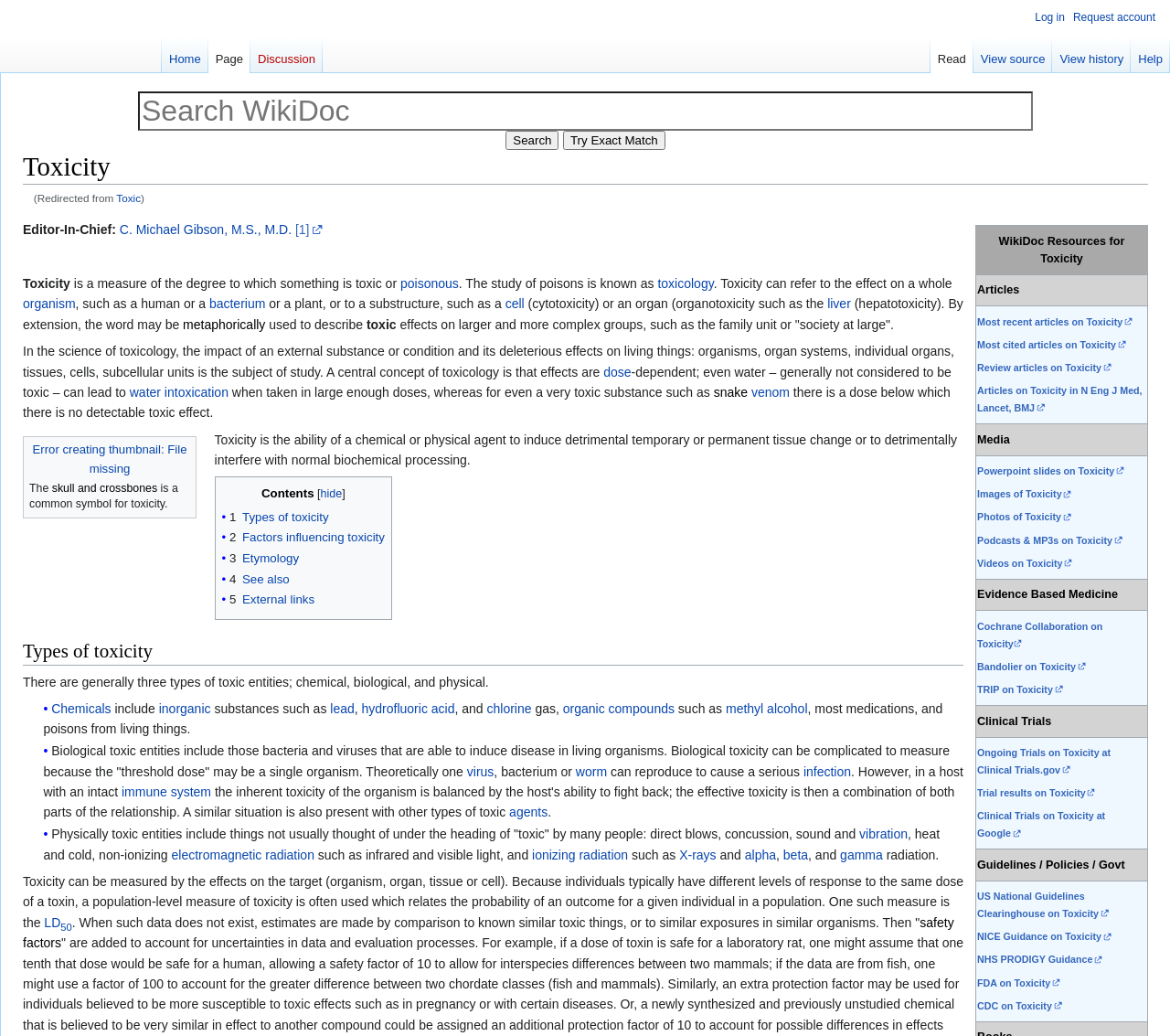What is the link to the 'Most recent articles on Toxicity'?
Provide a one-word or short-phrase answer based on the image.

Most recent articles on Toxicity